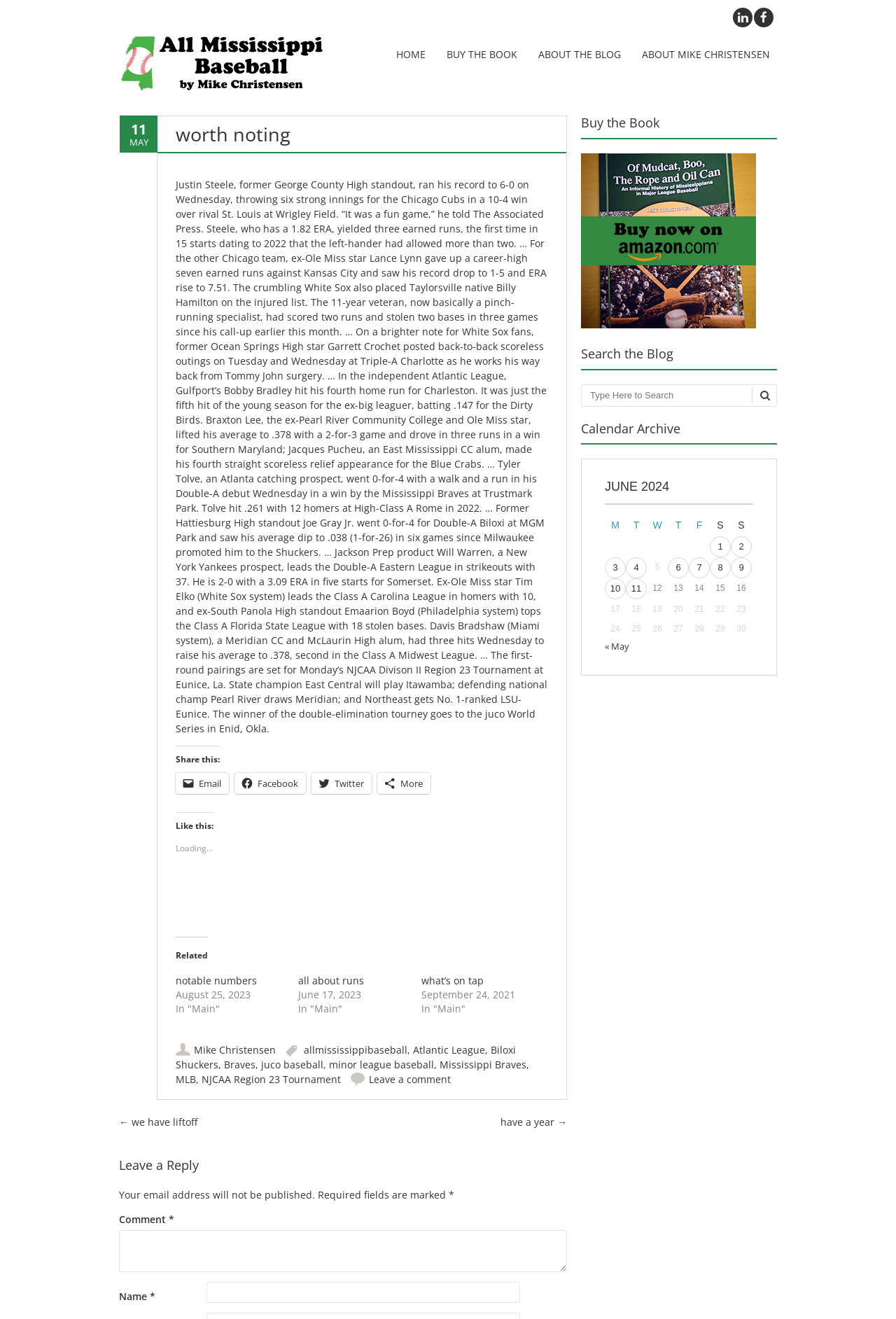Please identify the bounding box coordinates of the area that needs to be clicked to fulfill the following instruction: "Click the 'Buy the Book' link."

[0.648, 0.241, 0.844, 0.251]